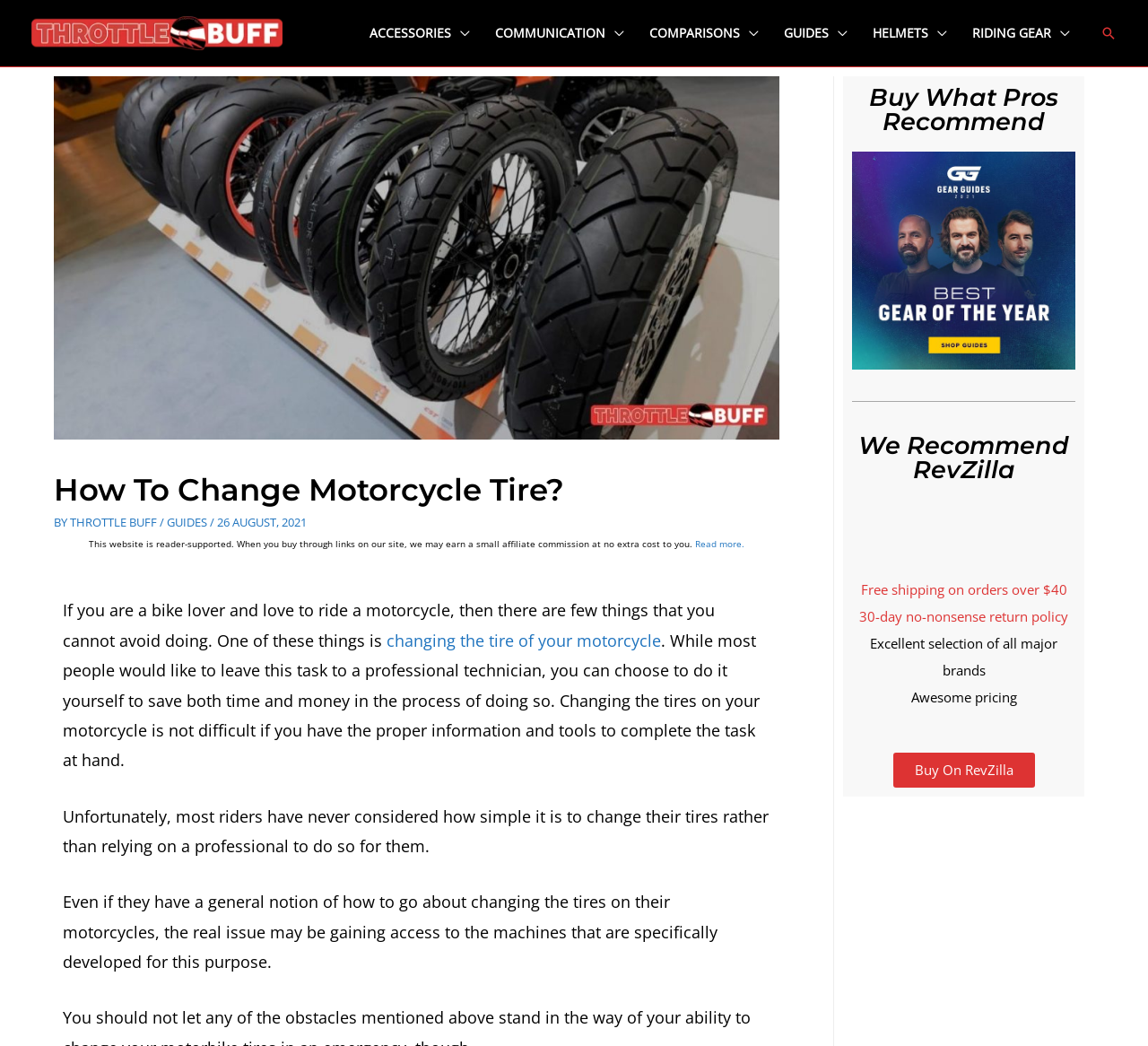Please find the bounding box coordinates of the clickable region needed to complete the following instruction: "Read more about the affiliate commission". The bounding box coordinates must consist of four float numbers between 0 and 1, i.e., [left, top, right, bottom].

[0.605, 0.514, 0.648, 0.526]